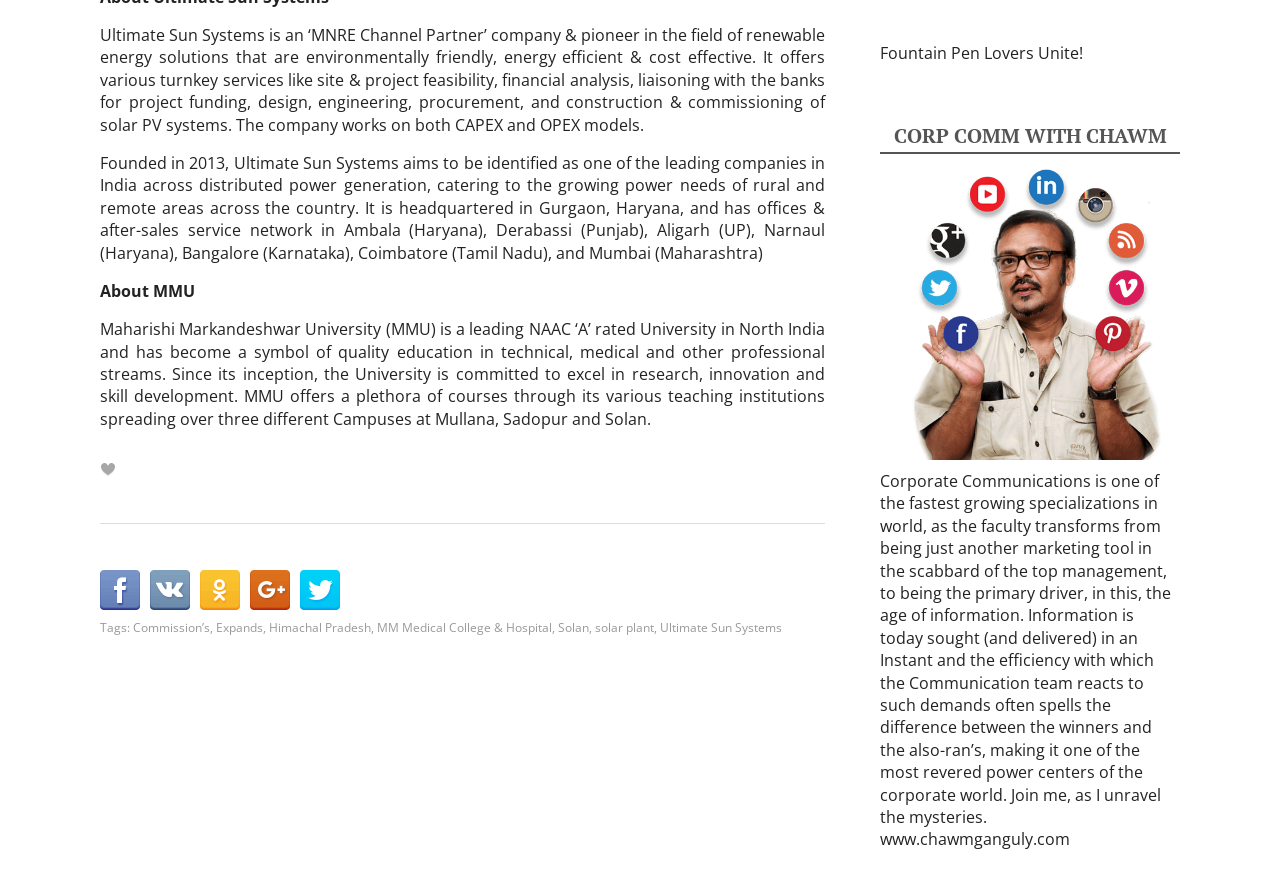Identify the bounding box coordinates for the UI element described as follows: Social Media. Use the format (top-left x, top-left y, bottom-right x, bottom-right y) and ensure all values are floating point numbers between 0 and 1.

None